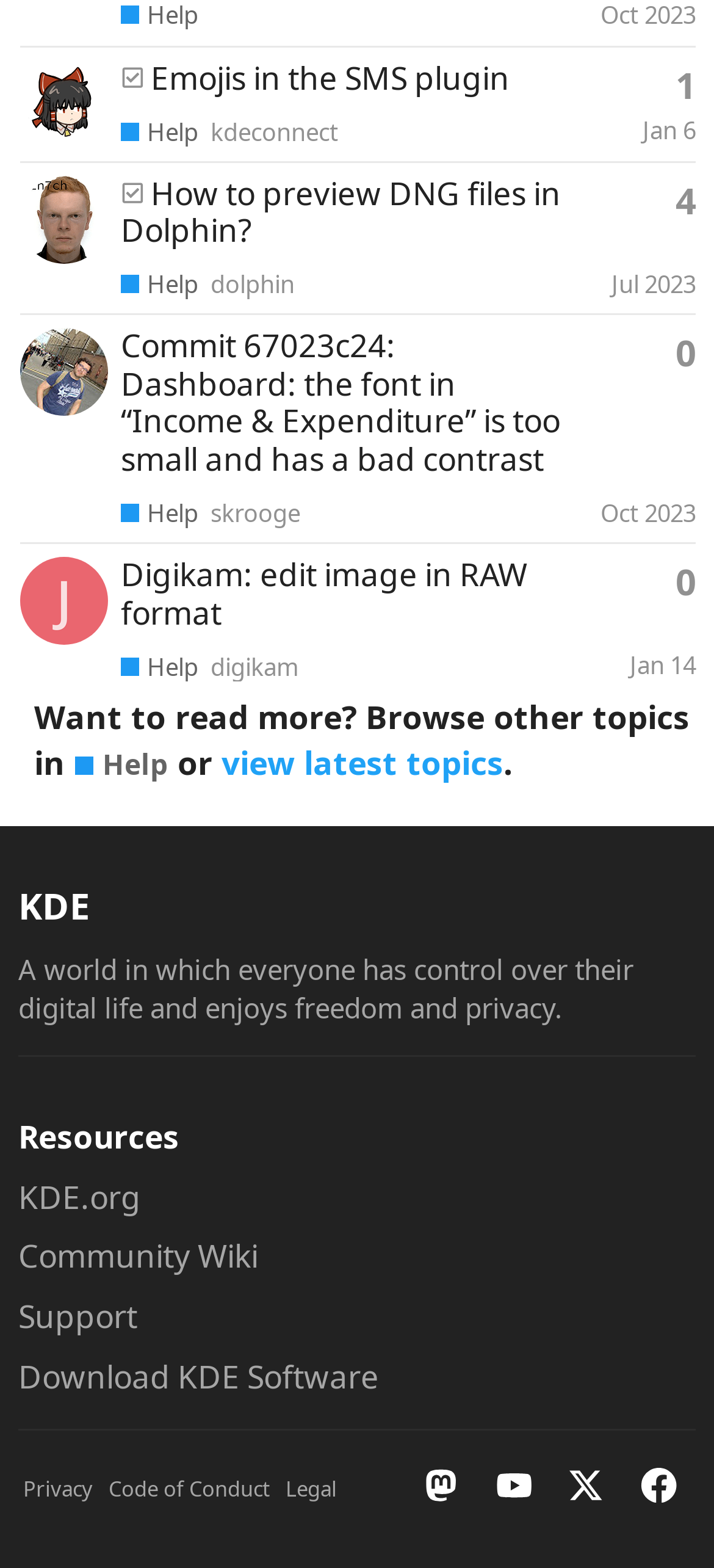Give a short answer to this question using one word or a phrase:
What is the purpose of the 'Help' section?

Questions about software